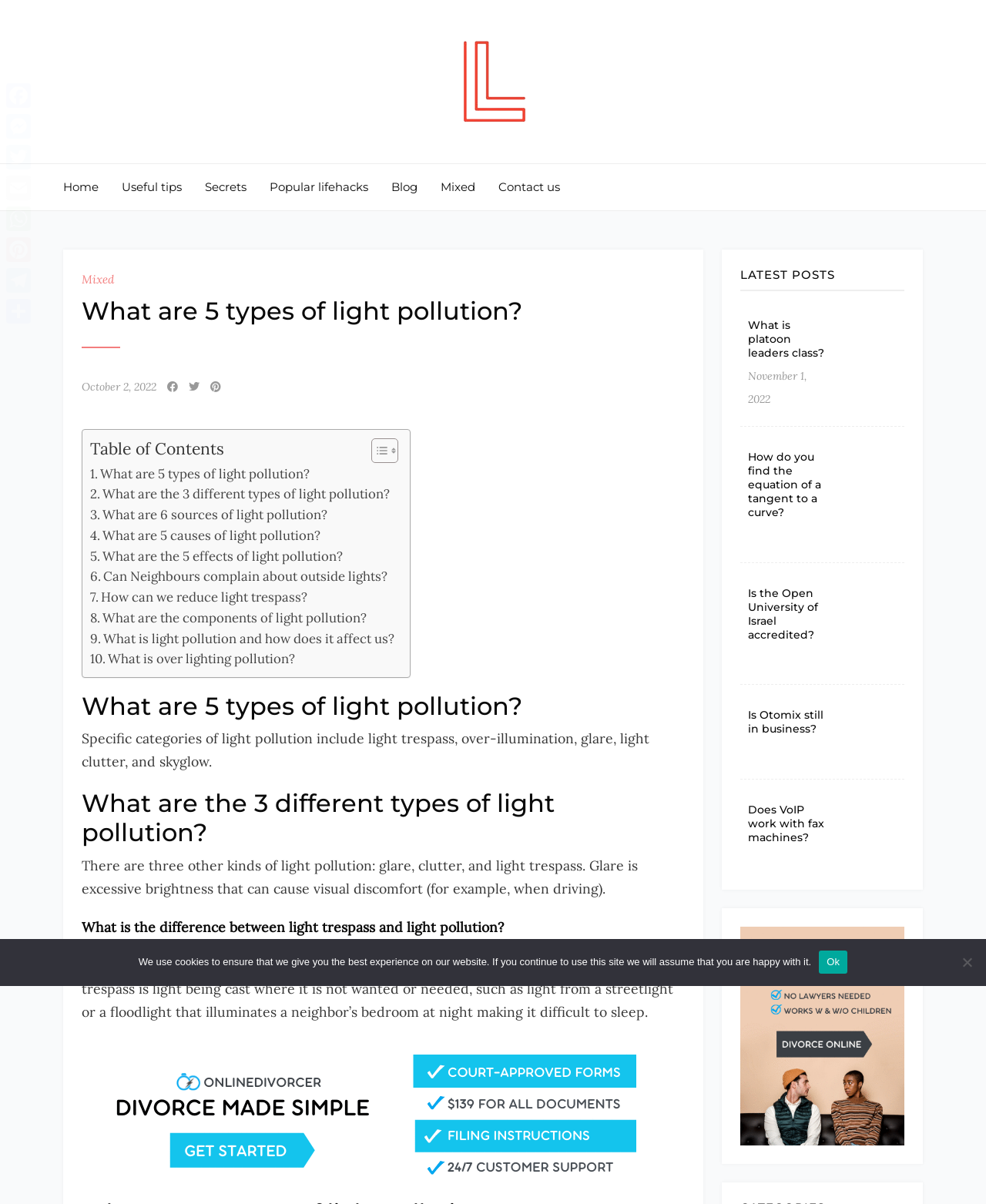Could you locate the bounding box coordinates for the section that should be clicked to accomplish this task: "Share the webpage on Facebook".

[0.003, 0.067, 0.034, 0.092]